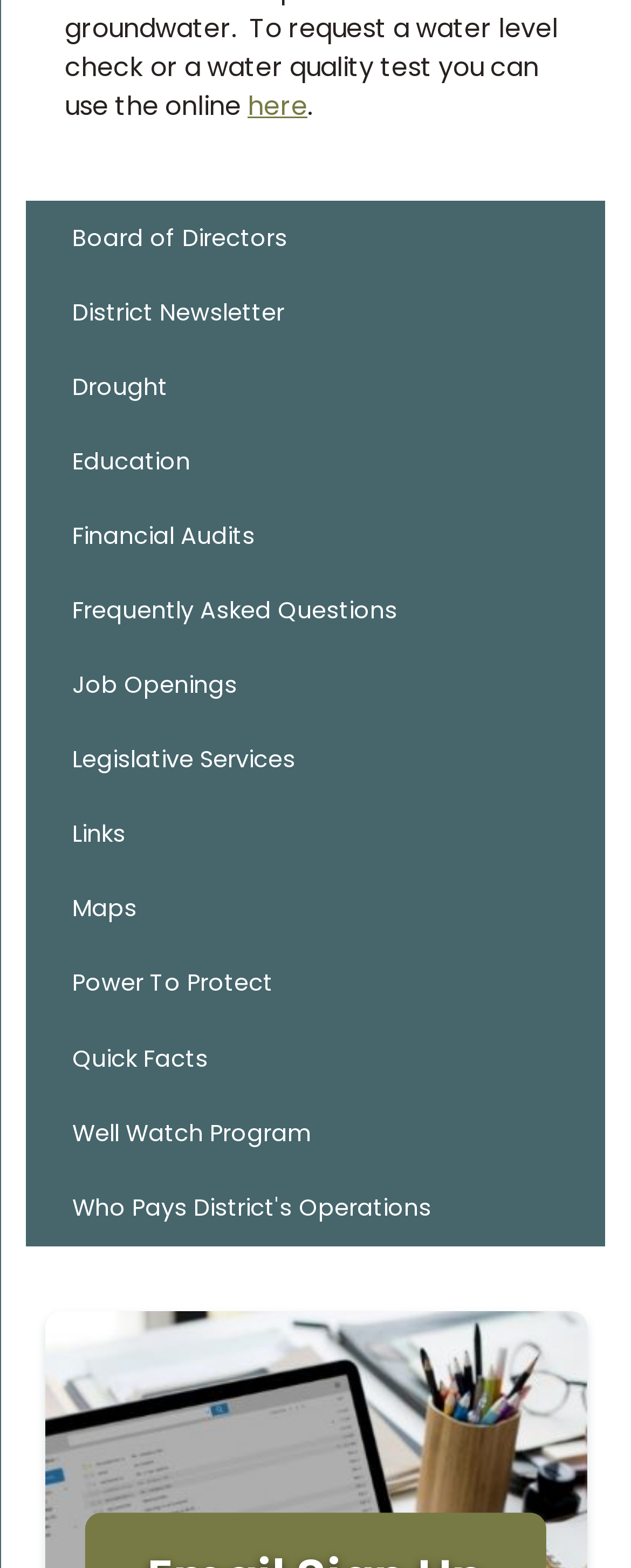What is the last menu item?
Based on the image, give a one-word or short phrase answer.

Who Pays District's Operations